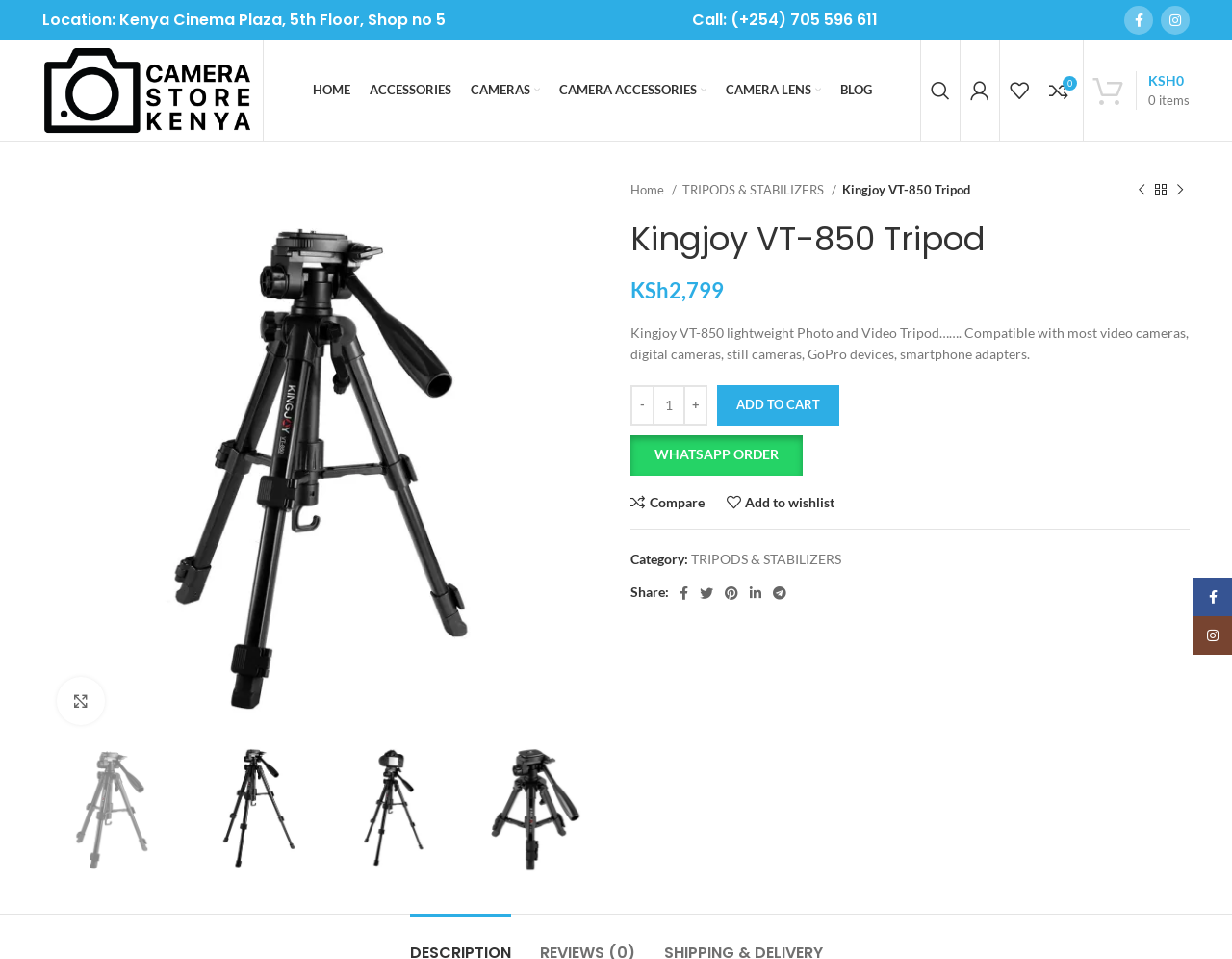Provide a single word or phrase answer to the question: 
What is the price of the product?

KSh 2,799